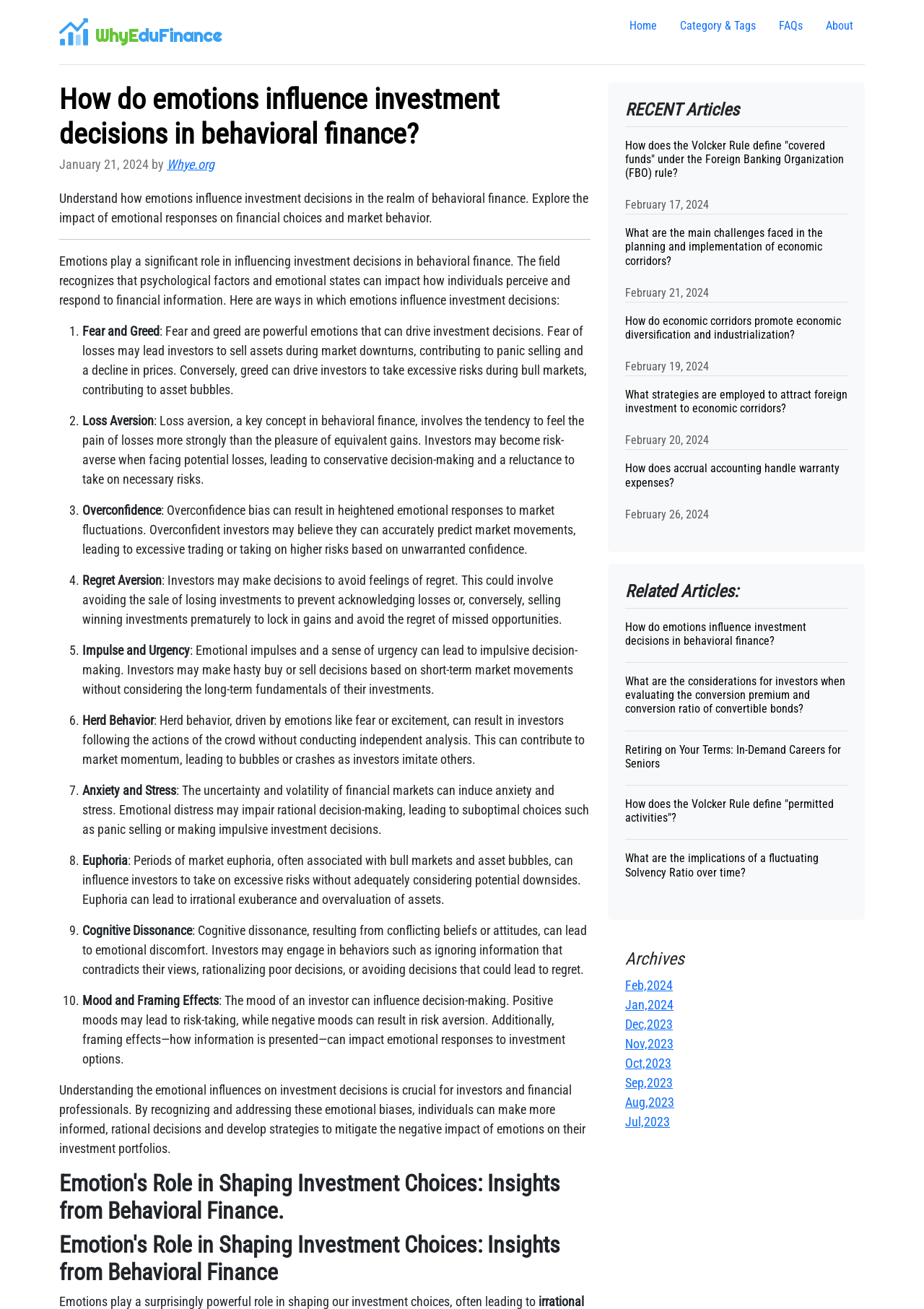How many articles are listed under 'RECENT Articles'?
Please respond to the question with a detailed and informative answer.

I counted the number of article links under the 'RECENT Articles' heading, which are 5.